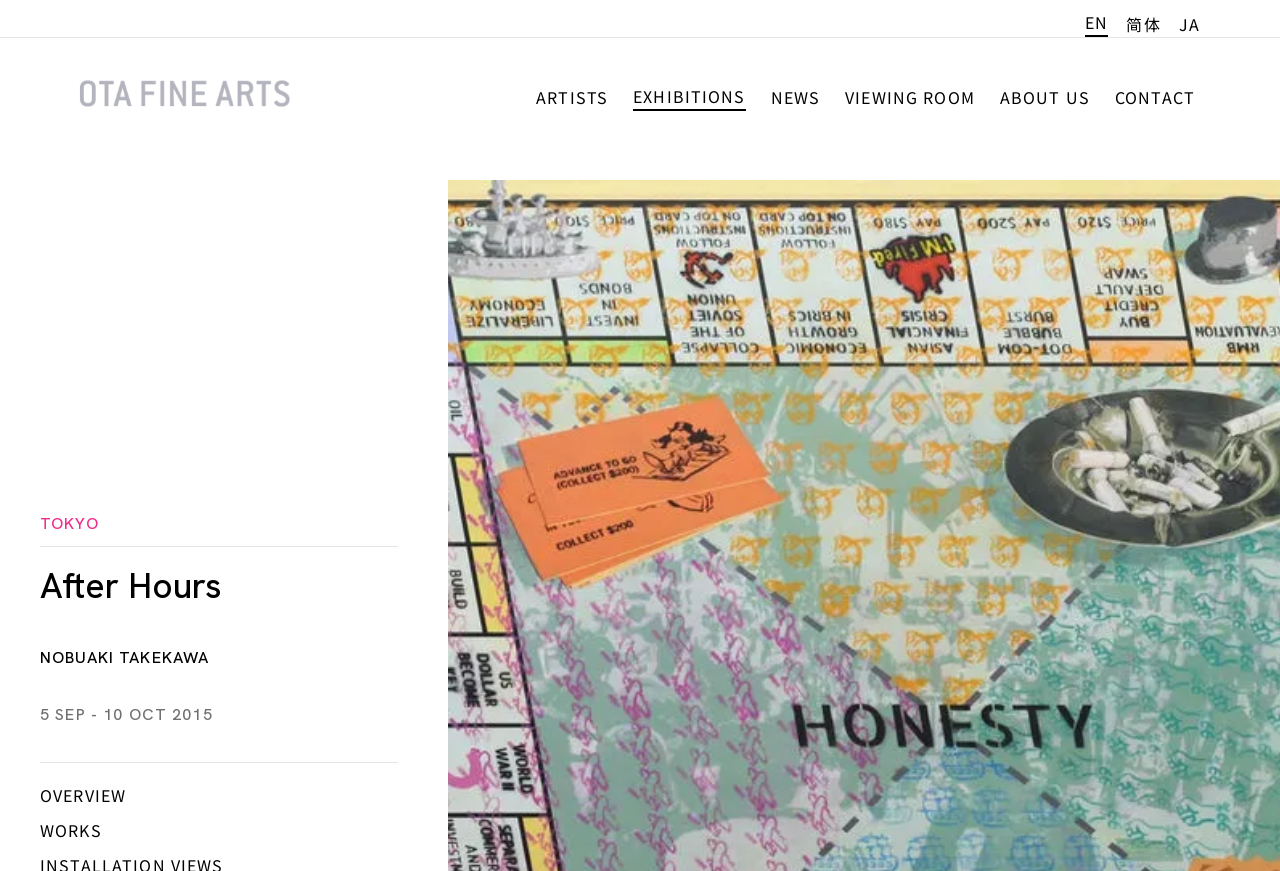Determine the bounding box coordinates of the area to click in order to meet this instruction: "Translate site to English".

[0.848, 0.011, 0.866, 0.042]